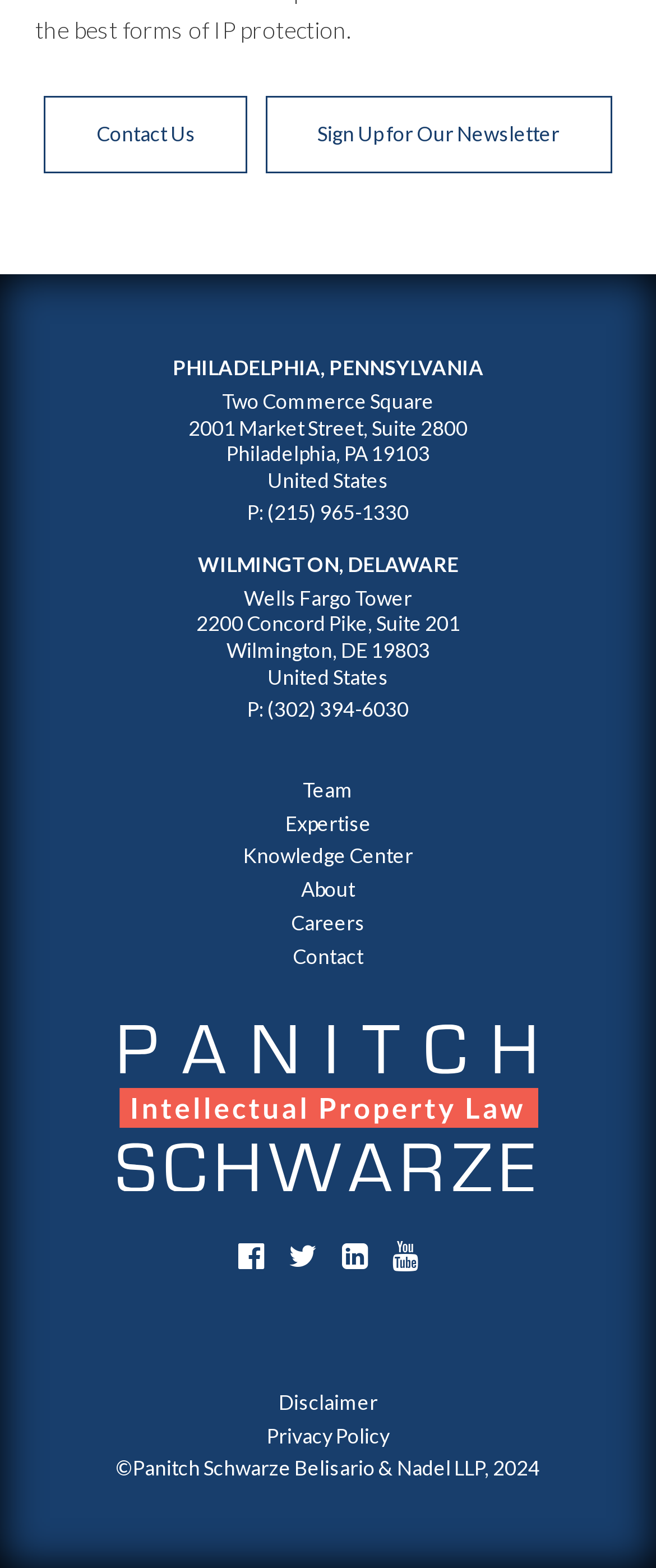Determine the bounding box coordinates of the clickable region to follow the instruction: "Click Contact Us".

[0.067, 0.062, 0.378, 0.111]